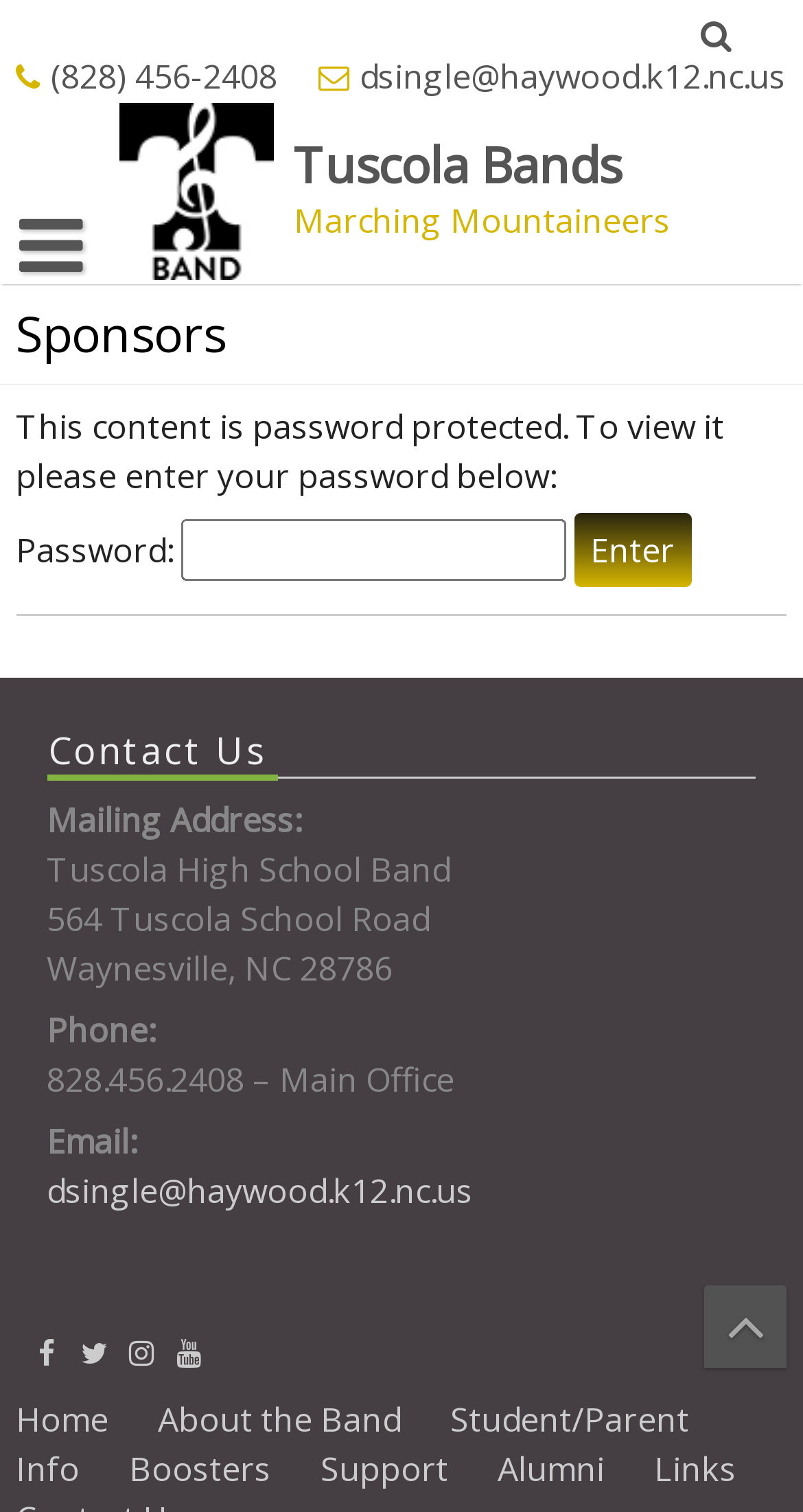What is the name of the high school?
From the details in the image, answer the question comprehensively.

I found the name of the high school by looking at the 'Contact Us' section, where it is listed as 'Mailing Address: Tuscola High School Band'.